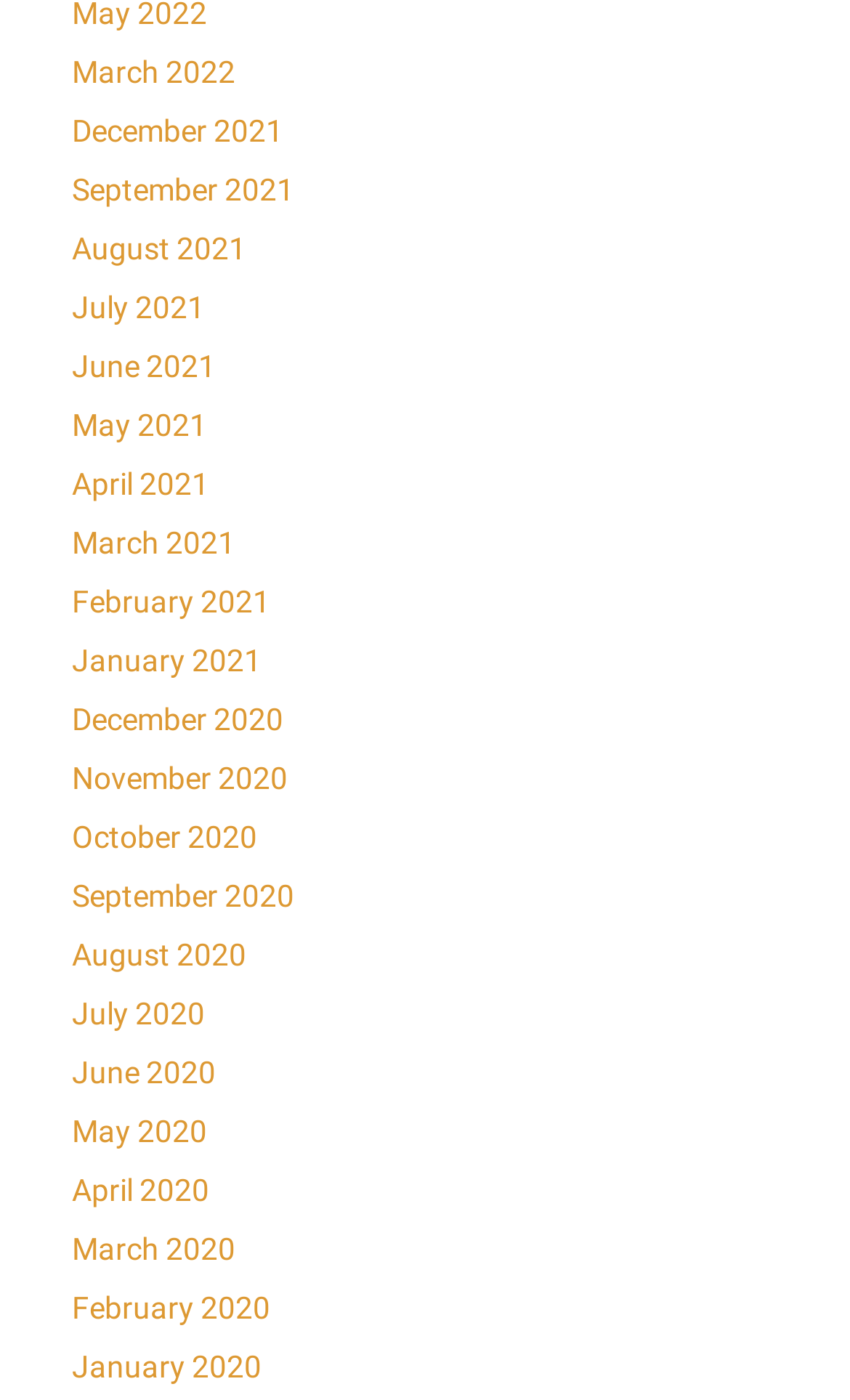Specify the bounding box coordinates of the area that needs to be clicked to achieve the following instruction: "view Disclaimer".

None